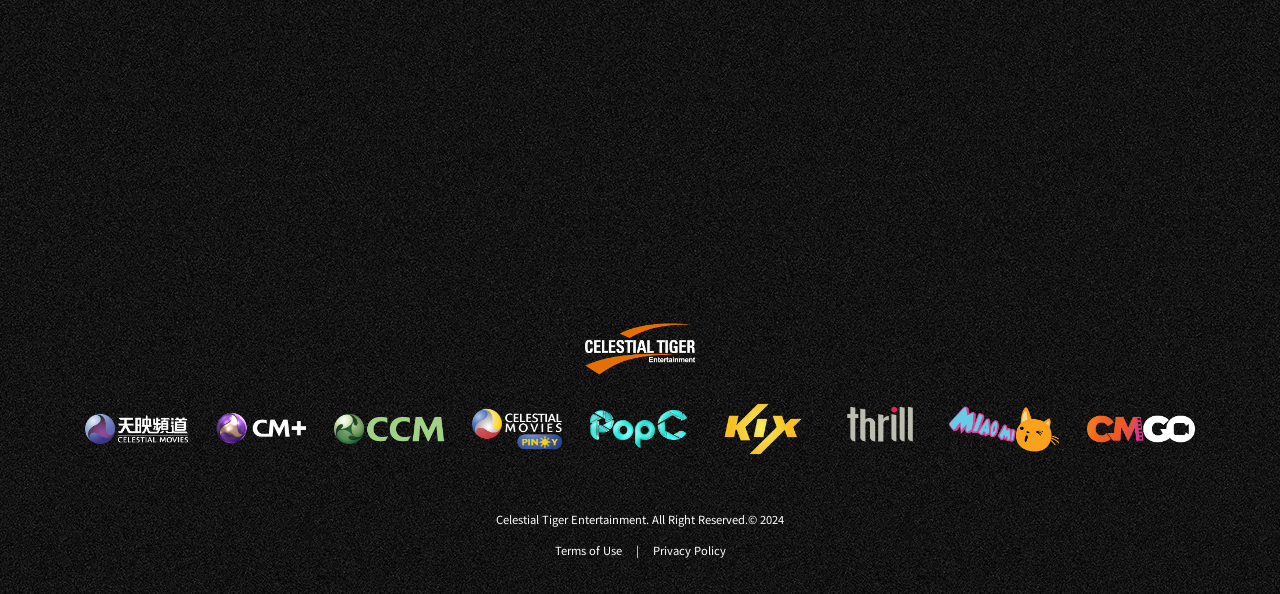What is the copyright year of Celestial Tiger Entertainment?
Use the screenshot to answer the question with a single word or phrase.

2024